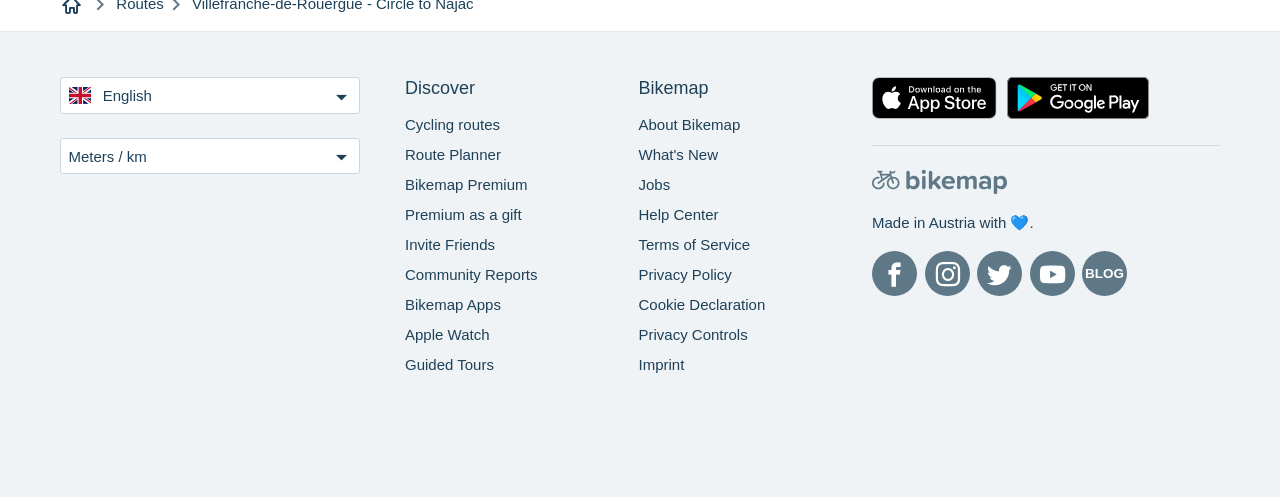What is the default unit of measurement?
Could you answer the question in a detailed manner, providing as much information as possible?

The question can be answered by looking at the button with the text 'Meters / km ' which is located next to the 'Unit' static text. This suggests that the default unit of measurement is Meters / km.